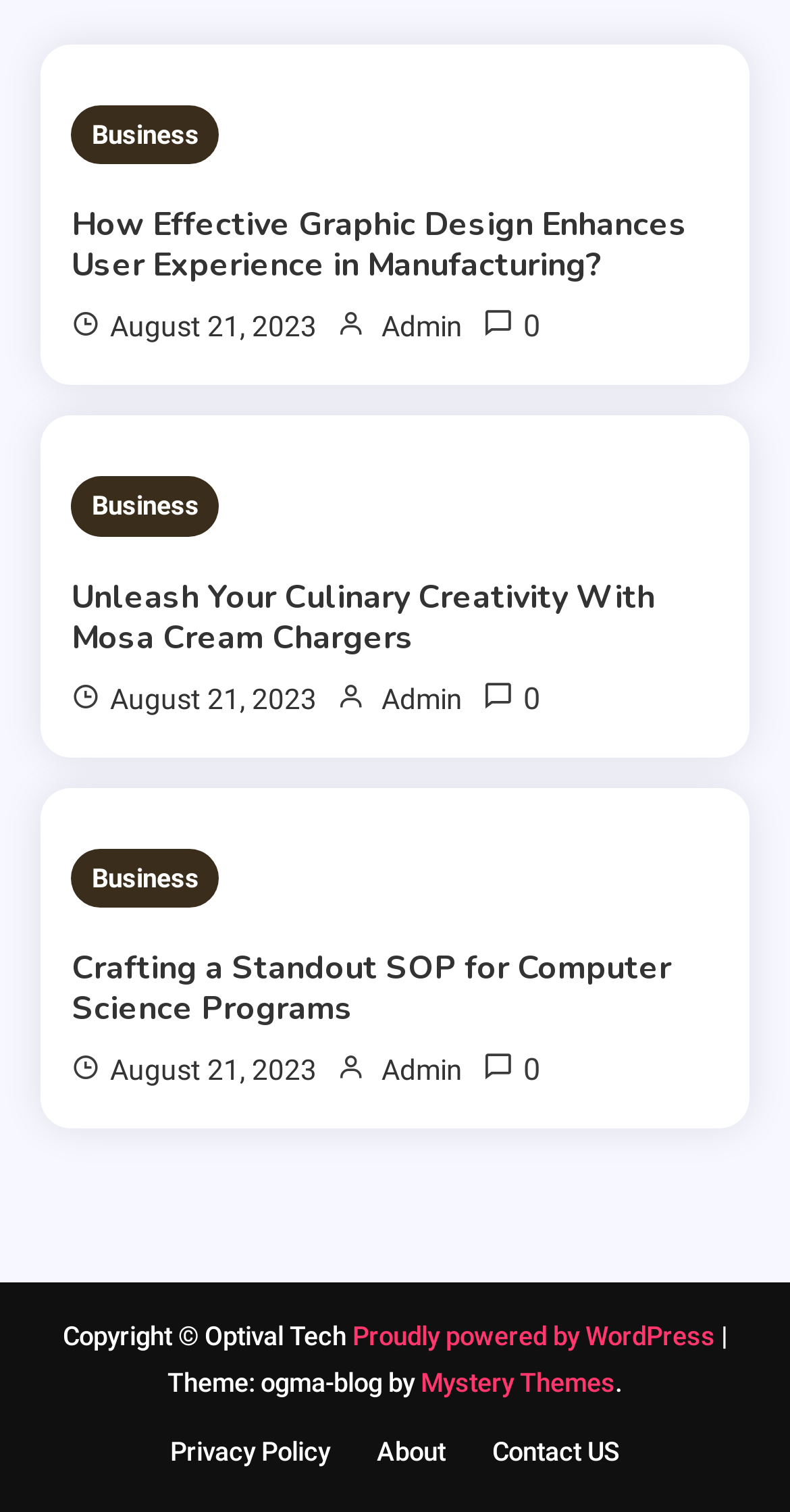Identify the bounding box coordinates of the part that should be clicked to carry out this instruction: "Check the article about culinary creativity".

[0.091, 0.381, 0.91, 0.435]